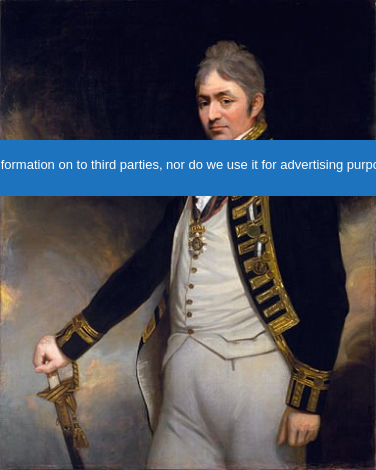Offer a meticulous description of the image.

This image portrays Captain Thomas Troubridge, a notable figure in naval history, depicted in full naval dress. He stands confidently, showcasing his military insignia which signifies his rank and accomplishments. Troubridge is often remembered for his leadership during challenging circumstances, particularly his involvement with the HMS Culloden, which faced significant strife and mutiny among its crew. The background and attire signify a formal setting, reflecting the pride and solemnity of naval service during his time. This portrait captures not just his appearance but also the essence of a captain devoted to his crew and ship during tumultuous times at sea.